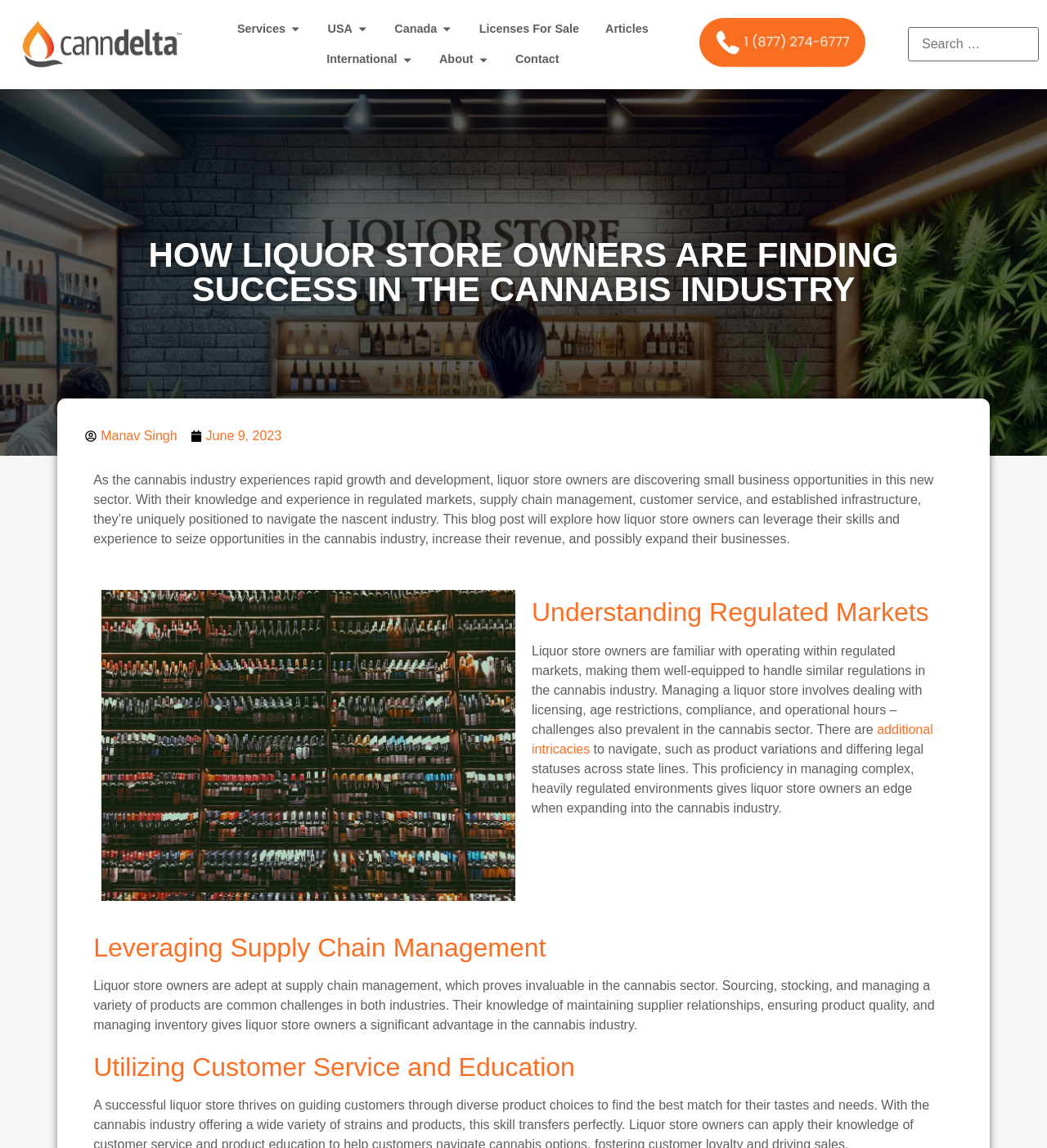Please determine the bounding box coordinates of the element's region to click for the following instruction: "Select a country or region".

None